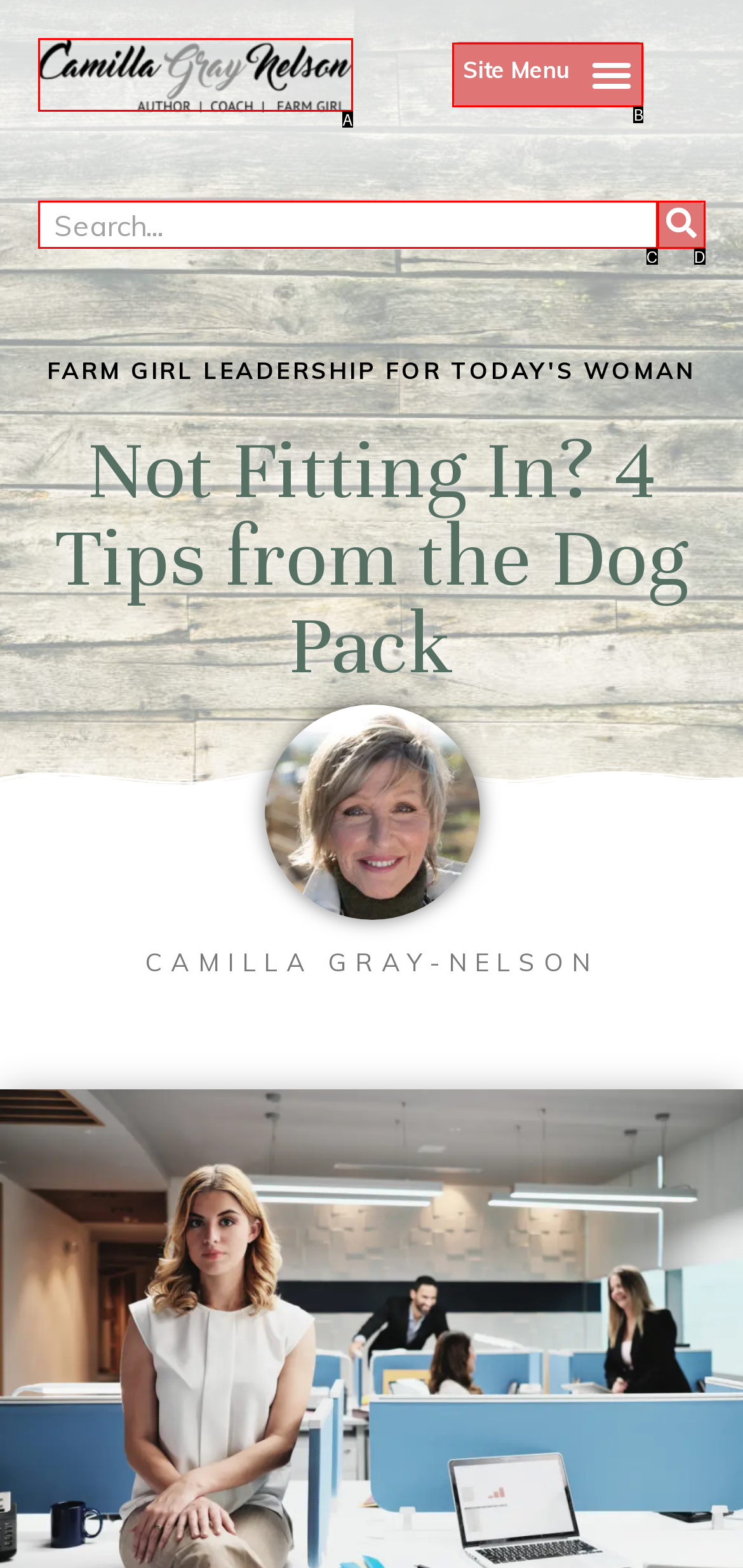Identify the option that corresponds to: parent_node: Search name="s" placeholder="Search..."
Respond with the corresponding letter from the choices provided.

C